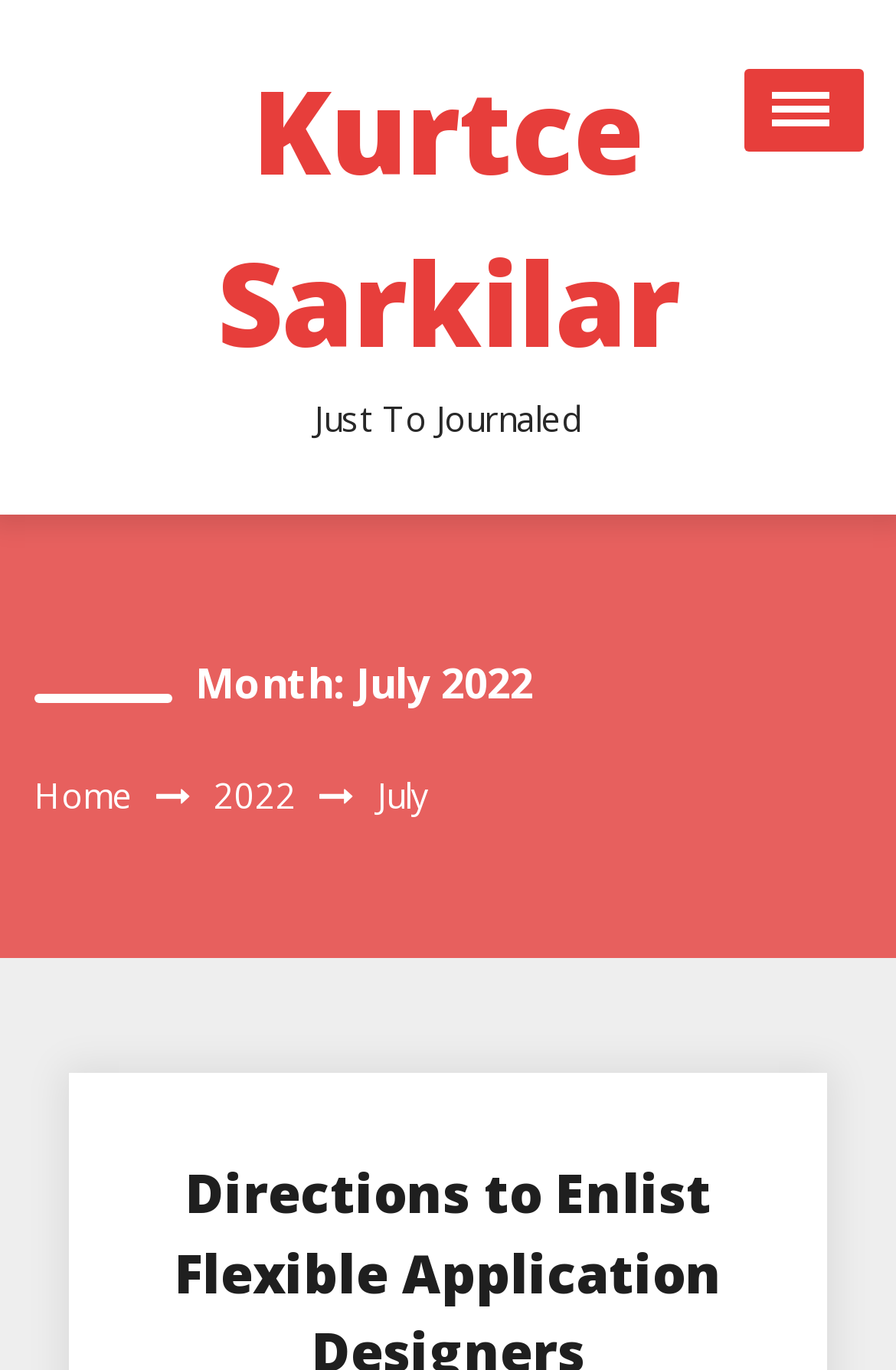What is the text next to 'Kurtce Sarkilar'?
Provide a short answer using one word or a brief phrase based on the image.

Just To Journaled